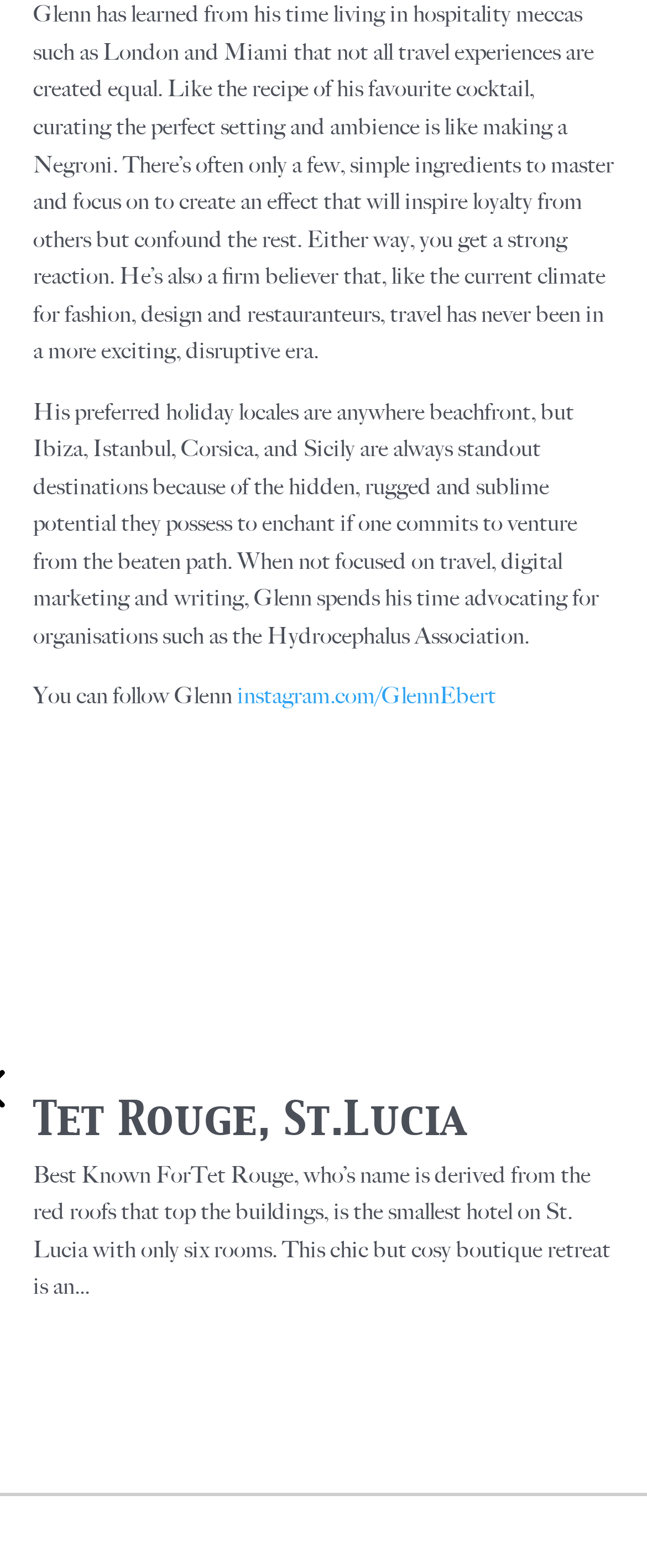Please respond to the question with a concise word or phrase:
Where can you follow Glenn?

Instagram